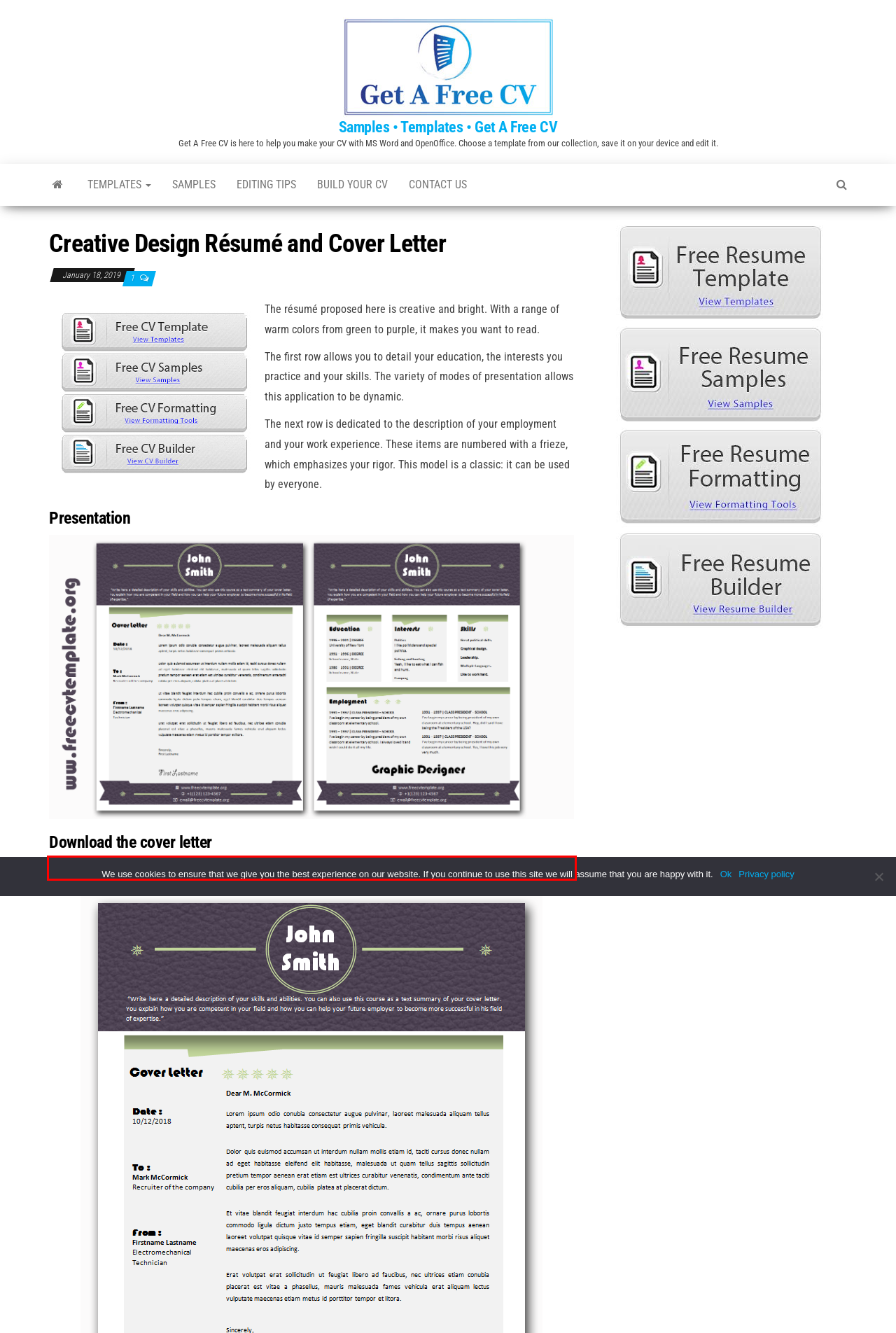Your task is to recognize and extract the text content from the UI element enclosed in the red bounding box on the webpage screenshot.

To get the cover letter file in ms word format, simply click on the download button right after the next picture.